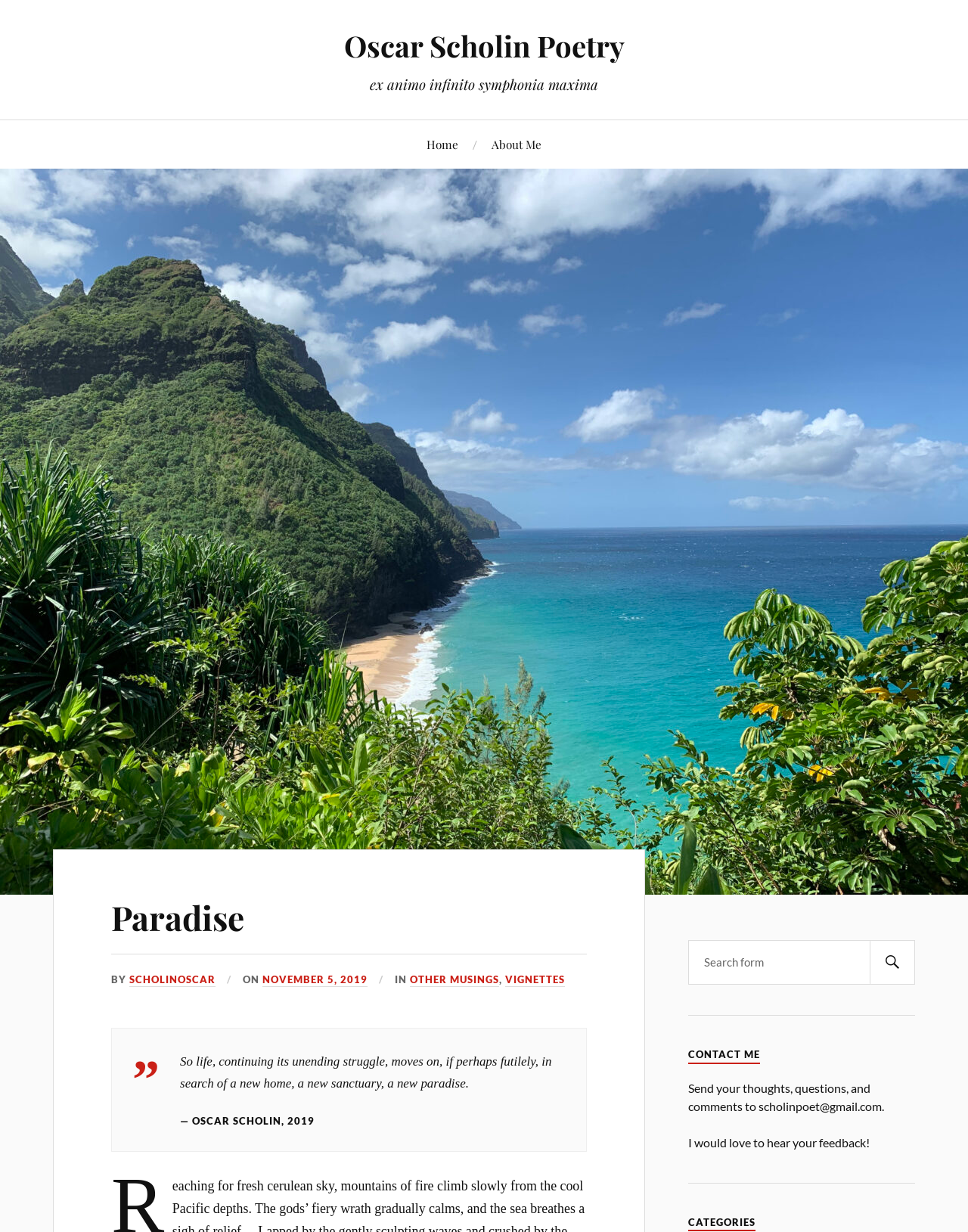Respond with a single word or phrase:
What is the title of the poetry?

Paradise